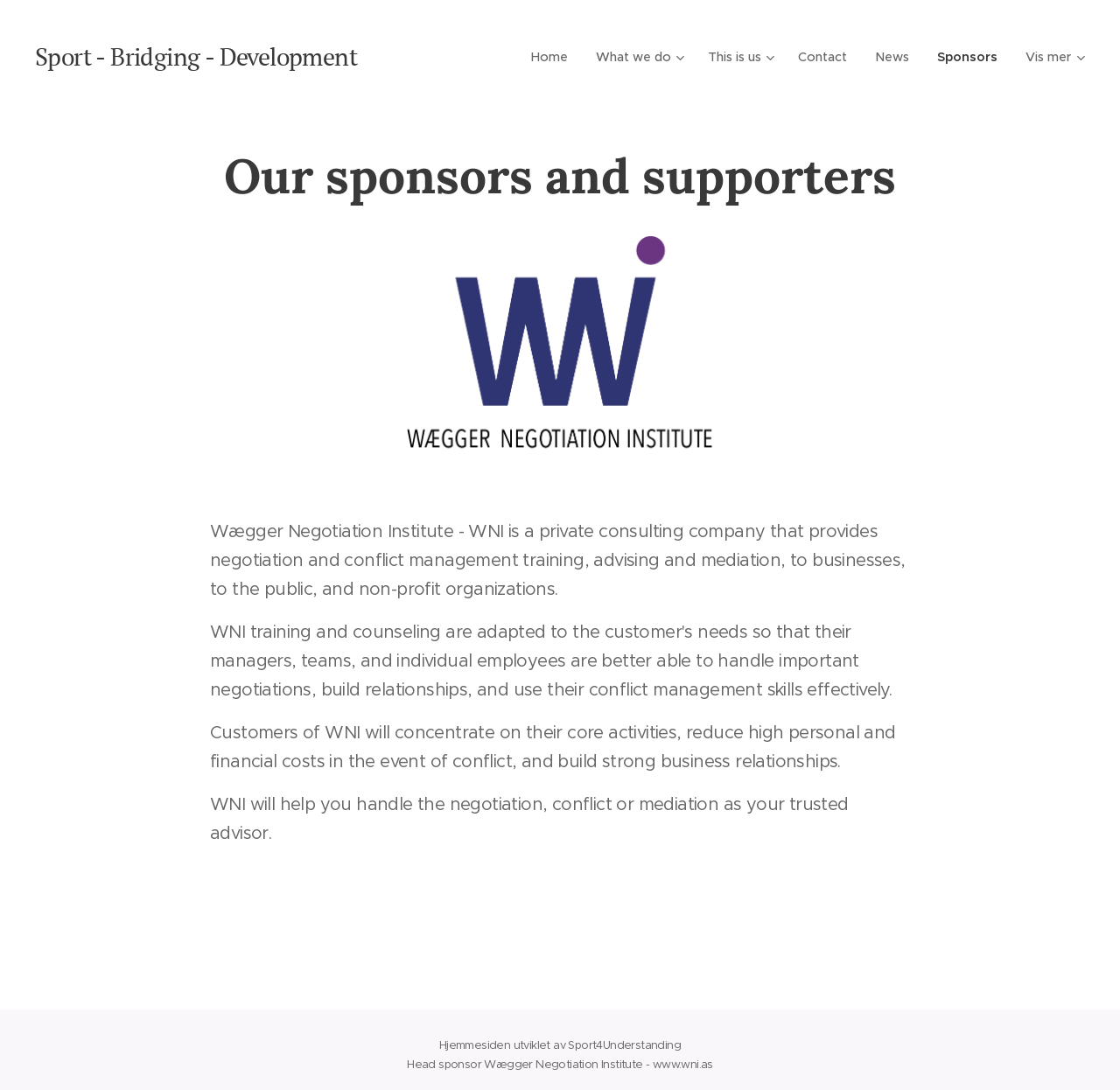Based on the image, provide a detailed and complete answer to the question: 
Who developed the webpage?

The webpage footer mentions that the webpage was developed by Sport4Understanding.